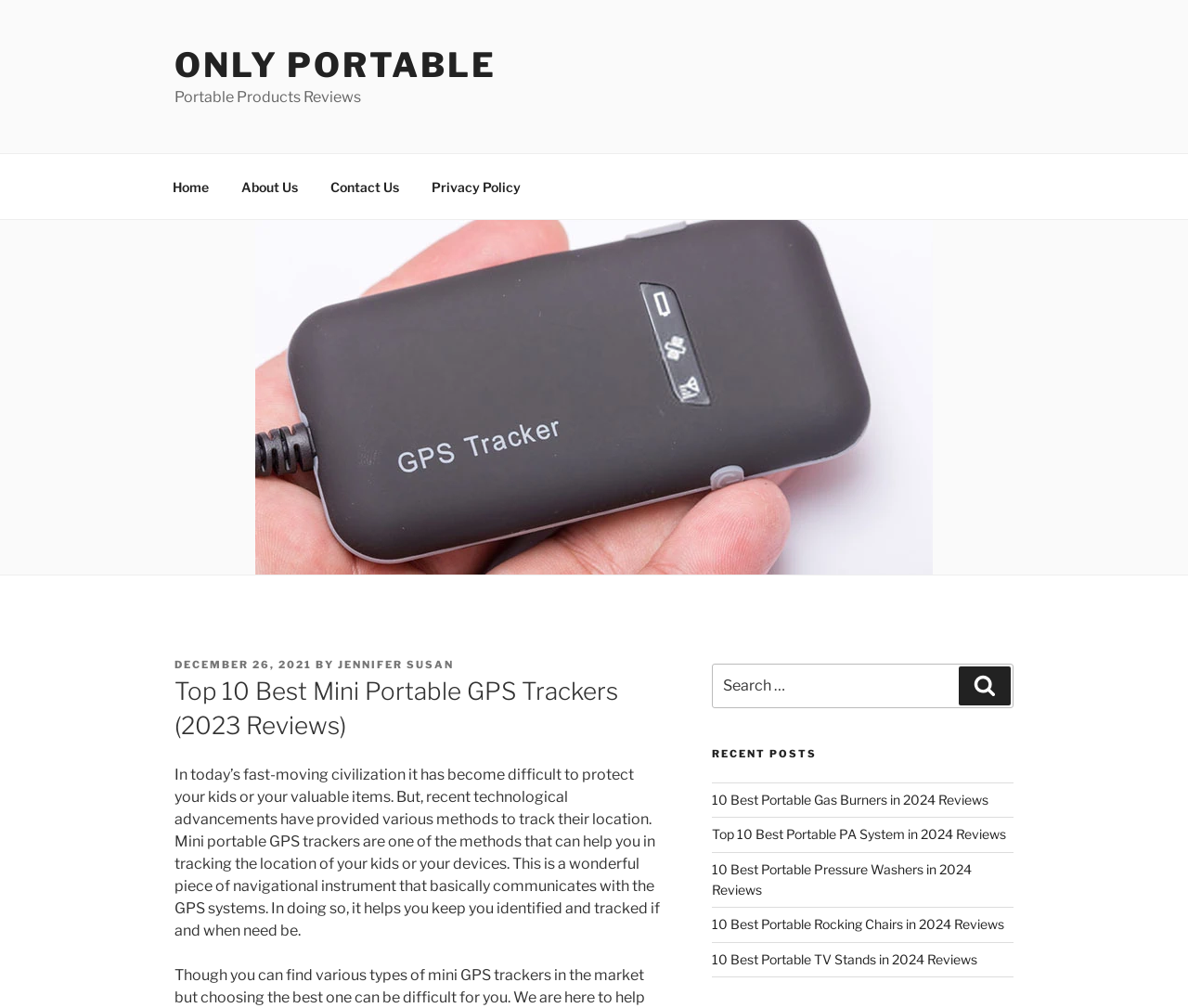Describe all the visual and textual components of the webpage comprehensively.

This webpage is about reviewing portable products, specifically mini portable GPS trackers. At the top, there is a navigation menu with links to "Home", "About Us", "Contact Us", and "Privacy Policy". Below the navigation menu, there is a header section with a title "Top 10 Best Mini Portable GPS Trackers (2023 Reviews)" and a posting date "DECEMBER 26, 2021" by "JENNIFER SUSAN".

On the left side, there is a section with a brief introduction to mini portable GPS trackers, explaining their purpose and functionality. This section is followed by a search bar with a "Search" button, allowing users to search for specific content.

On the right side, there is a section titled "RECENT POSTS" with links to other review articles, including portable gas burners, portable PA systems, portable pressure washers, portable rocking chairs, and portable TV stands. These links are listed in a vertical column, with the most recent post at the top.

At the top left corner, there is a link to "ONLY PORTABLE" and a static text "Portable Products Reviews", which suggests that this webpage is part of a larger website focused on reviewing portable products.